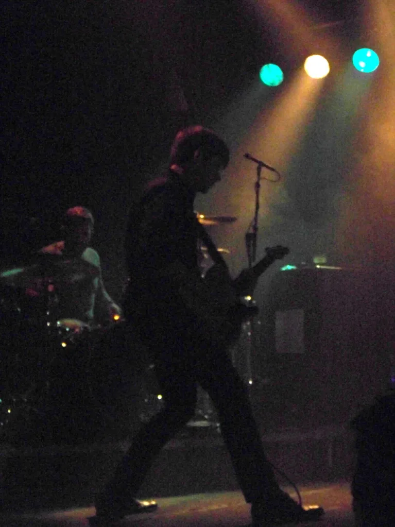Respond to the question below with a concise word or phrase:
Where did this live performance take place?

Auckland Powerstation